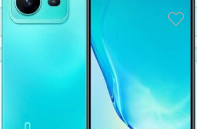Create a detailed narrative that captures the essence of the image.

The image depicts the Vivo V25 smartphone, showcasing its sleek design with an attractive turquoise back and a vibrant display. Prominently displayed on the right is the phone's screen, which features a stunning blue gradient background, highlighting its modern aesthetics. The device's camera setup can be seen on the top left corner of the back, indicating its focus on photography capabilities. The overall design emphasizes both style and functionality. This image is part of a review, indicating the latest features and advancements of the Vivo V25 smartphone.